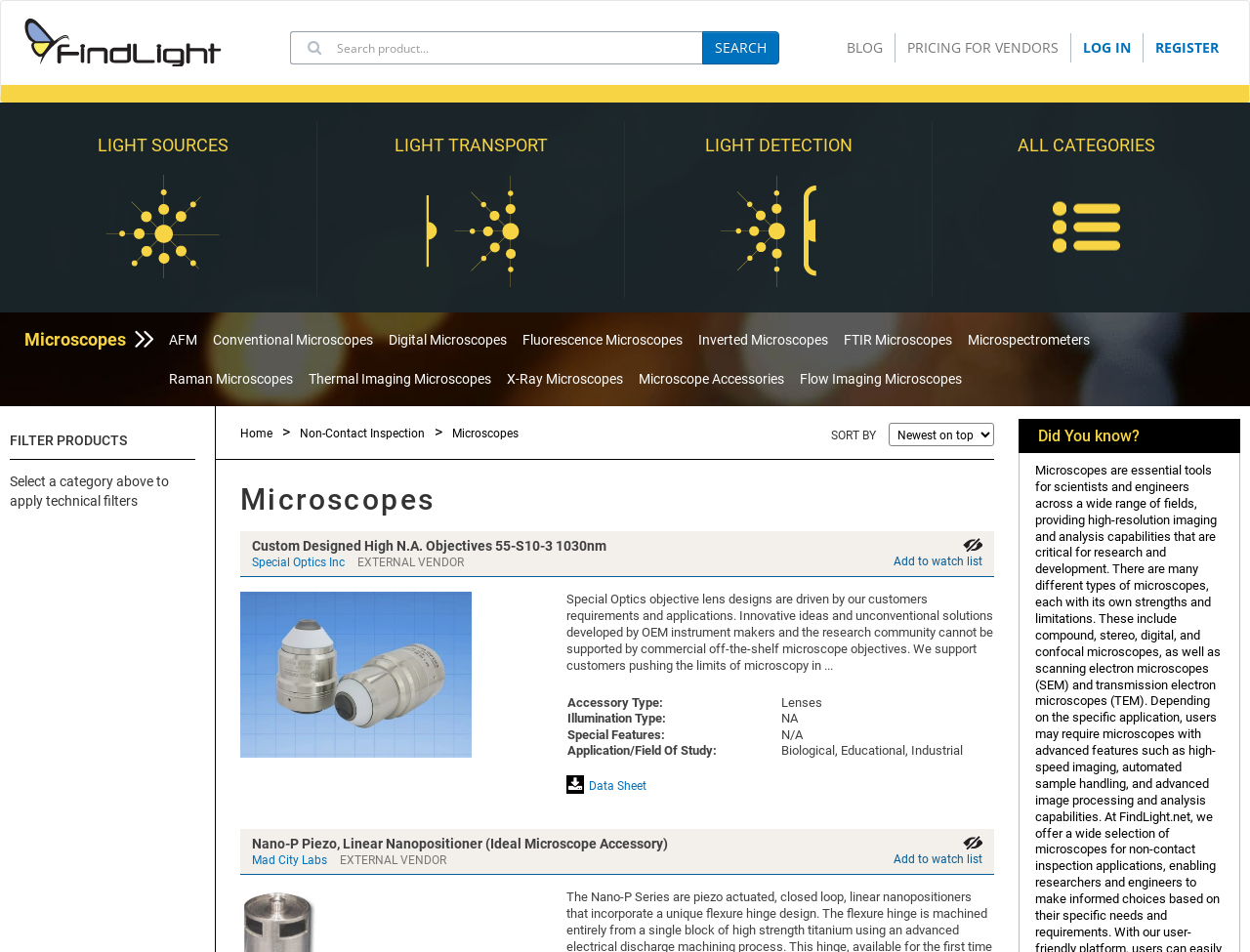Please give the bounding box coordinates of the area that should be clicked to fulfill the following instruction: "Browse light sources". The coordinates should be in the format of four float numbers from 0 to 1, i.e., [left, top, right, bottom].

[0.073, 0.128, 0.188, 0.313]